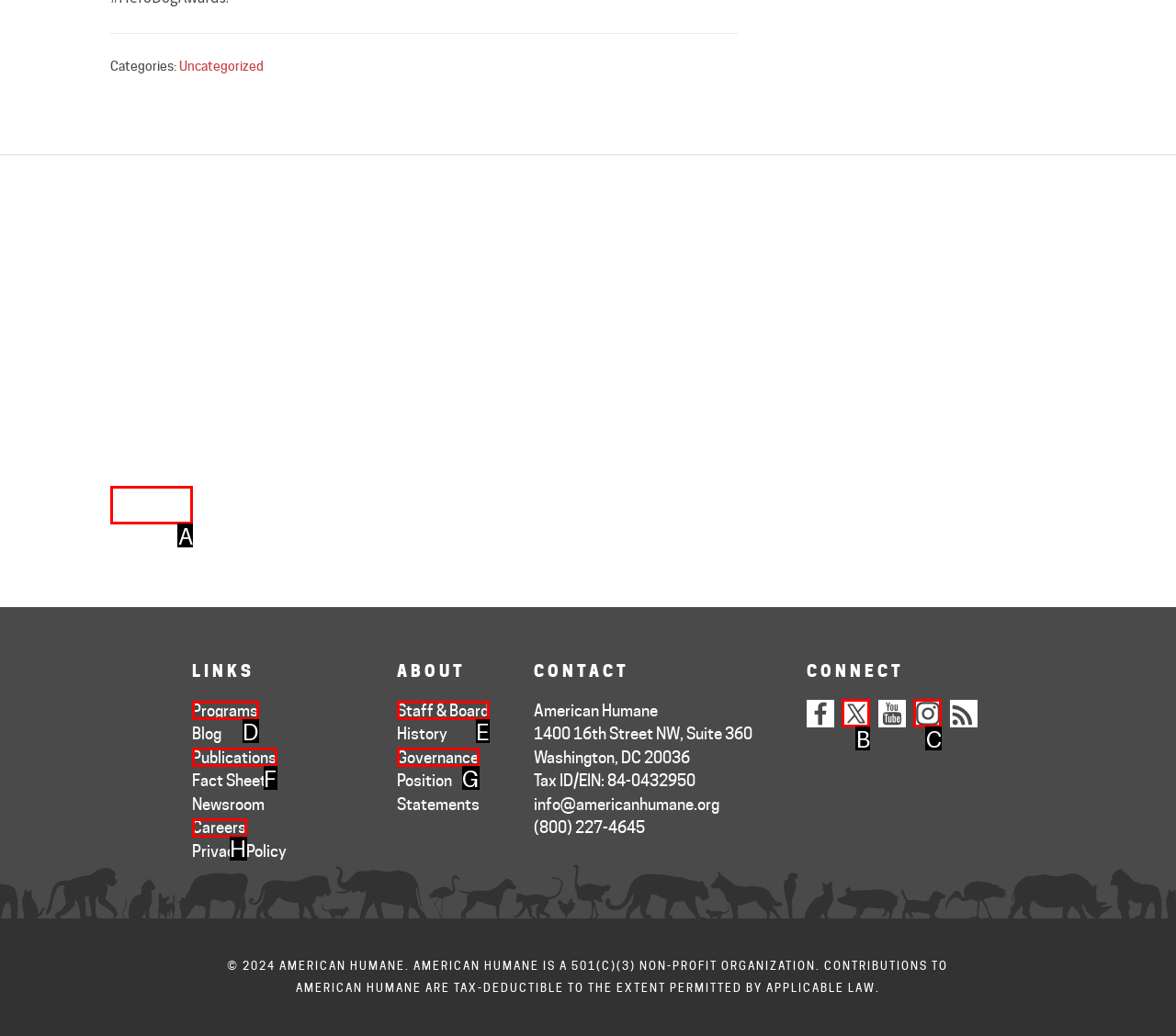Select the correct HTML element to complete the following task: Sign up for the email list
Provide the letter of the choice directly from the given options.

A